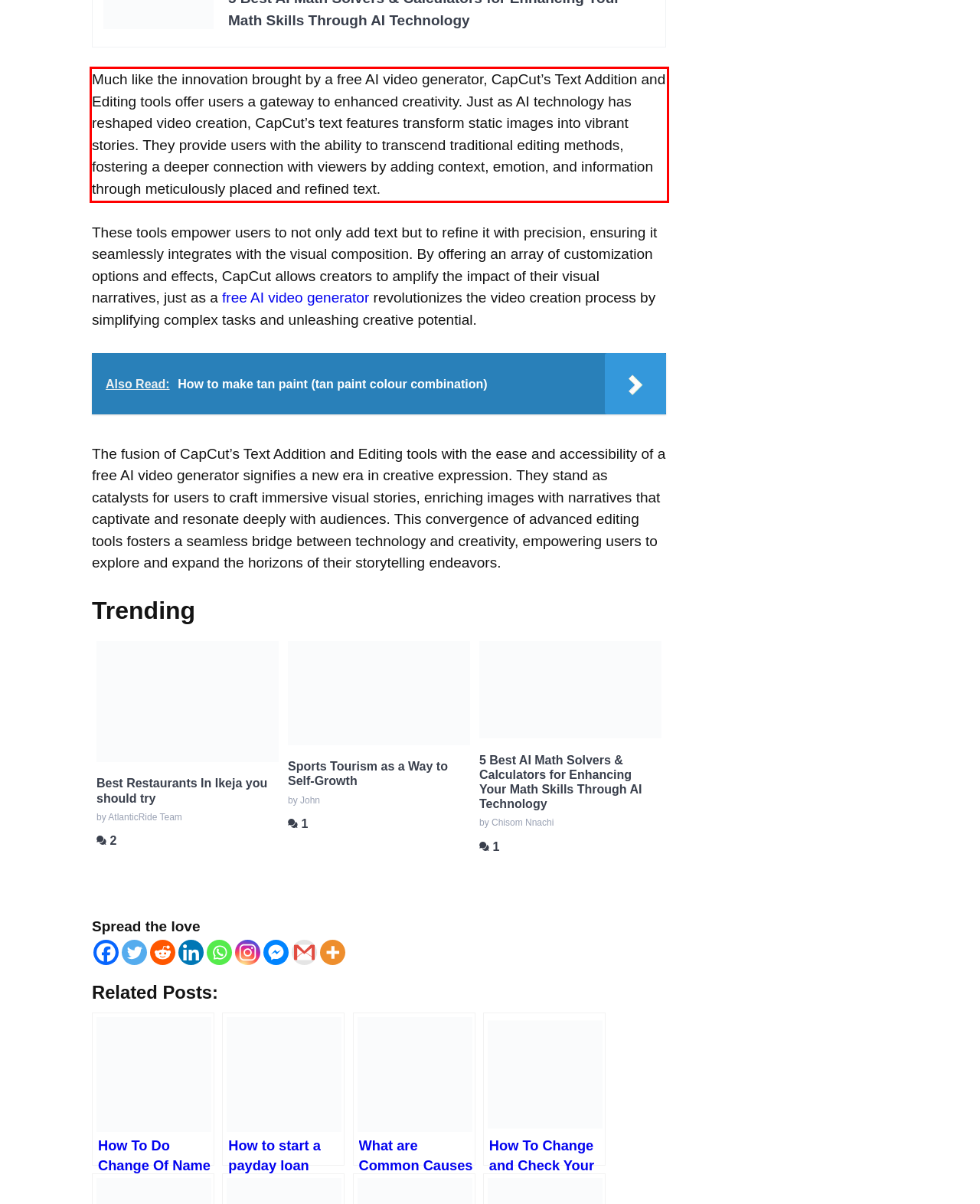Please identify and extract the text from the UI element that is surrounded by a red bounding box in the provided webpage screenshot.

Much like the innovation brought by a free AI video generator, CapCut’s Text Addition and Editing tools offer users a gateway to enhanced creativity. Just as AI technology has reshaped video creation, CapCut’s text features transform static images into vibrant stories. They provide users with the ability to transcend traditional editing methods, fostering a deeper connection with viewers by adding context, emotion, and information through meticulously placed and refined text.